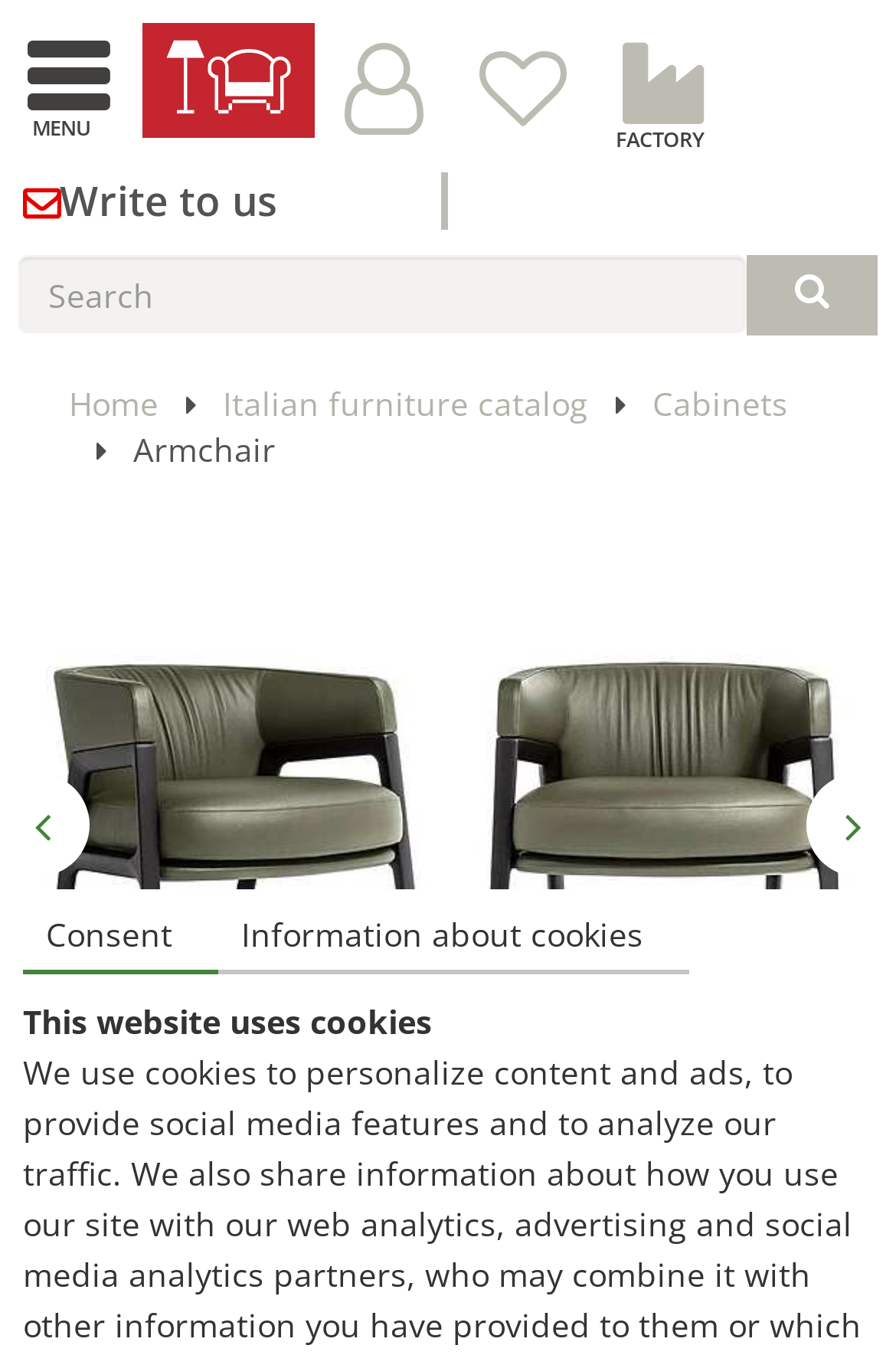Use a single word or phrase to answer the question: How many links are there in the top navigation menu?

5